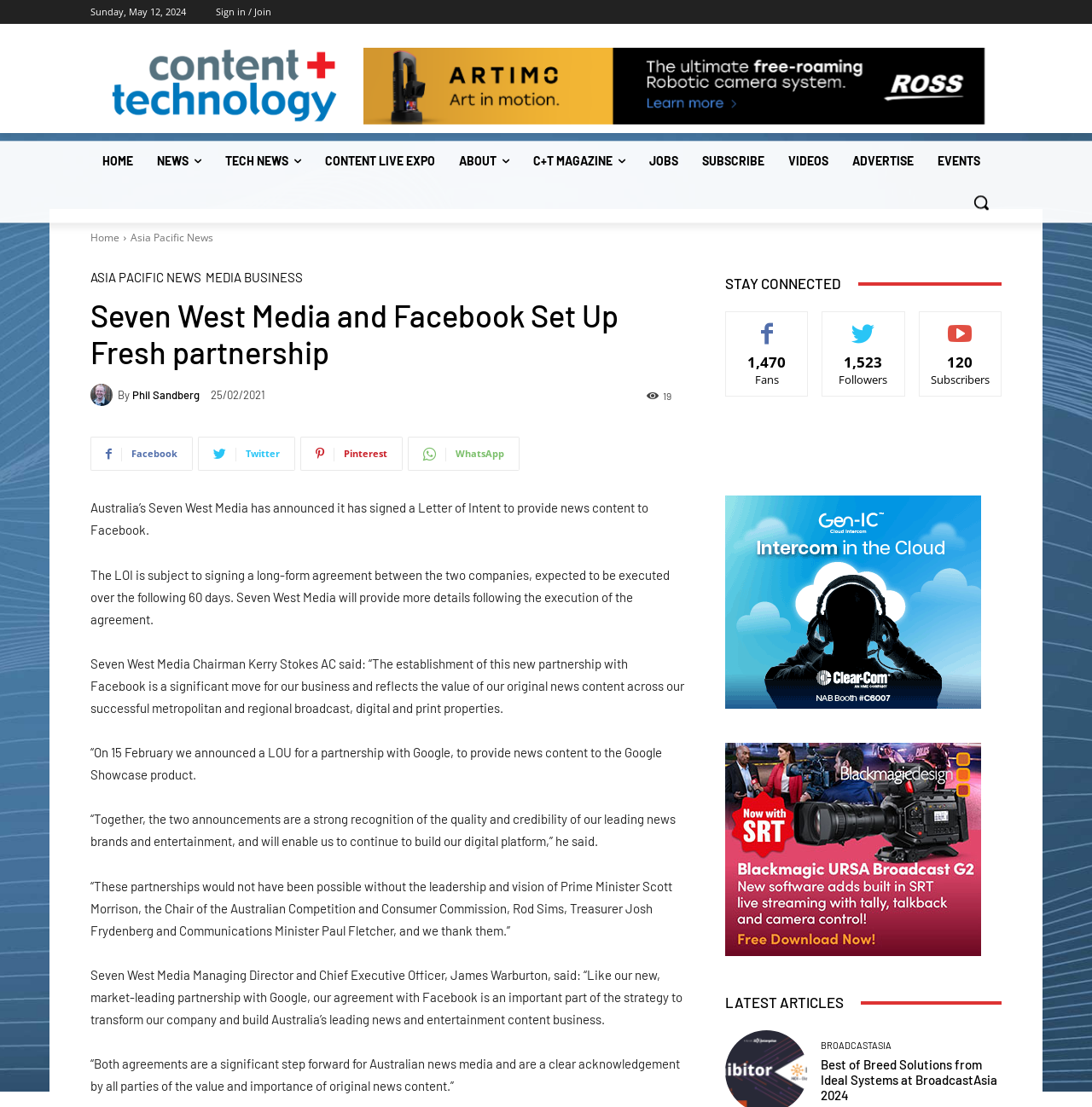Describe all visible elements and their arrangement on the webpage.

The webpage is about a news article discussing a partnership between Seven West Media and Facebook. At the top of the page, there is a date "Sunday, May 12, 2024" and a sign-in/join link. Below that, there is a logo and a navigation menu with links to various sections such as "HOME", "NEWS", "TECH NEWS", "CONTENT LIVE EXPO", and more.

The main content of the page is an article about Seven West Media and Facebook setting up a fresh partnership. The article is divided into several paragraphs, with quotes from Seven West Media Chairman Kerry Stokes AC and Managing Director and Chief Executive Officer James Warburton. The article also mentions a previous announcement about a partnership with Google.

On the right side of the page, there are social media links to Facebook, Twitter, Pinterest, and WhatsApp. Below that, there is a section titled "STAY CONNECTED" with links to like, follow, and subscribe to the page. There are also links to other articles and a section titled "LATEST ARTICLES" with a heading and a link to an article about BroadcastAsia 2024.

At the bottom of the page, there are links to various companies such as Clear-Com and Blackmagic, with their respective logos. Overall, the page has a clean layout with a focus on the main article and easy navigation to other sections and articles.